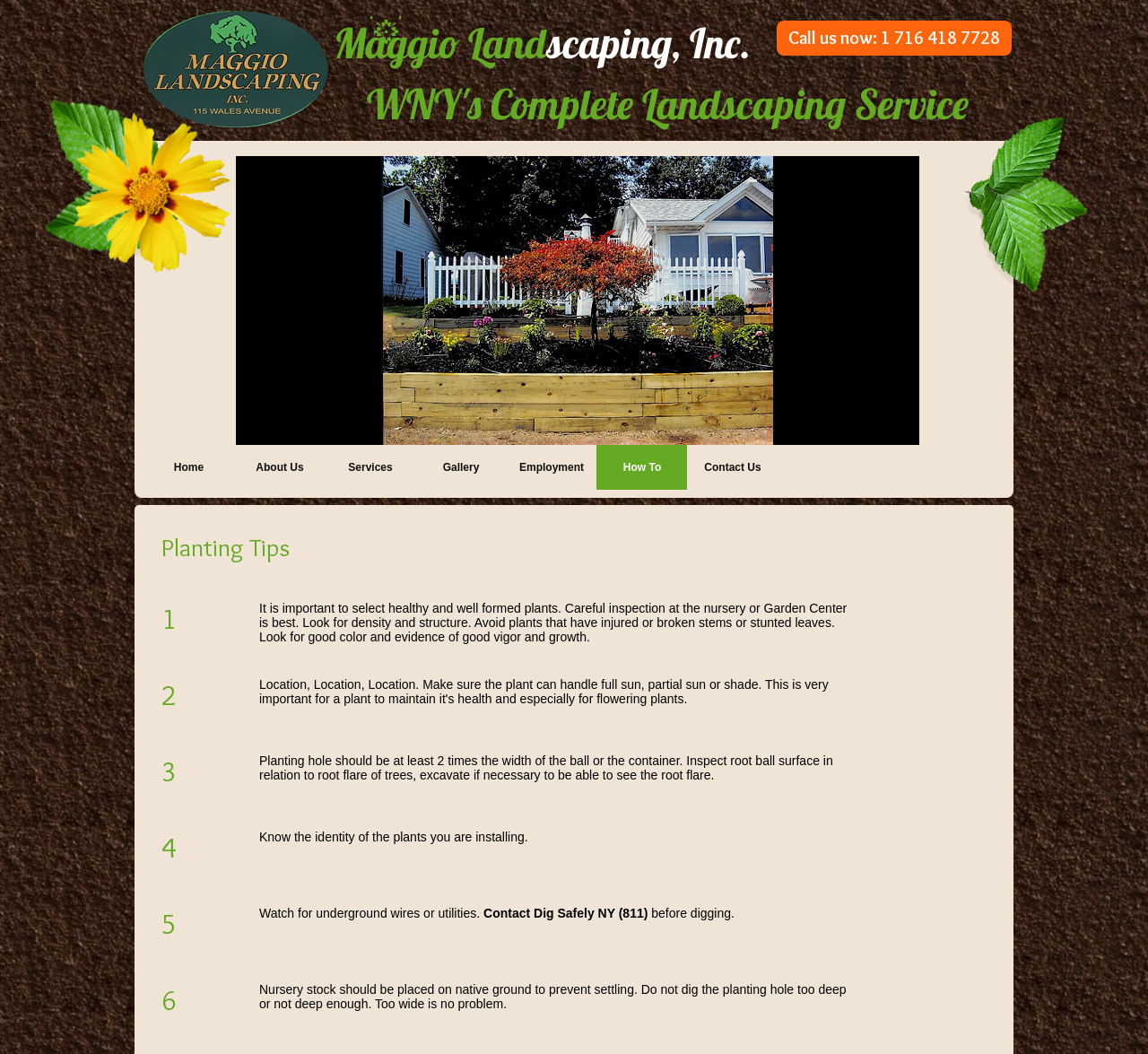How many planting tips are provided?
Answer the question with a detailed explanation, including all necessary information.

The planting tips are listed as numbered headings, starting from '1' to '6'. Each heading is followed by a static text element that provides the tip. Therefore, there are 6 planting tips provided on the webpage.